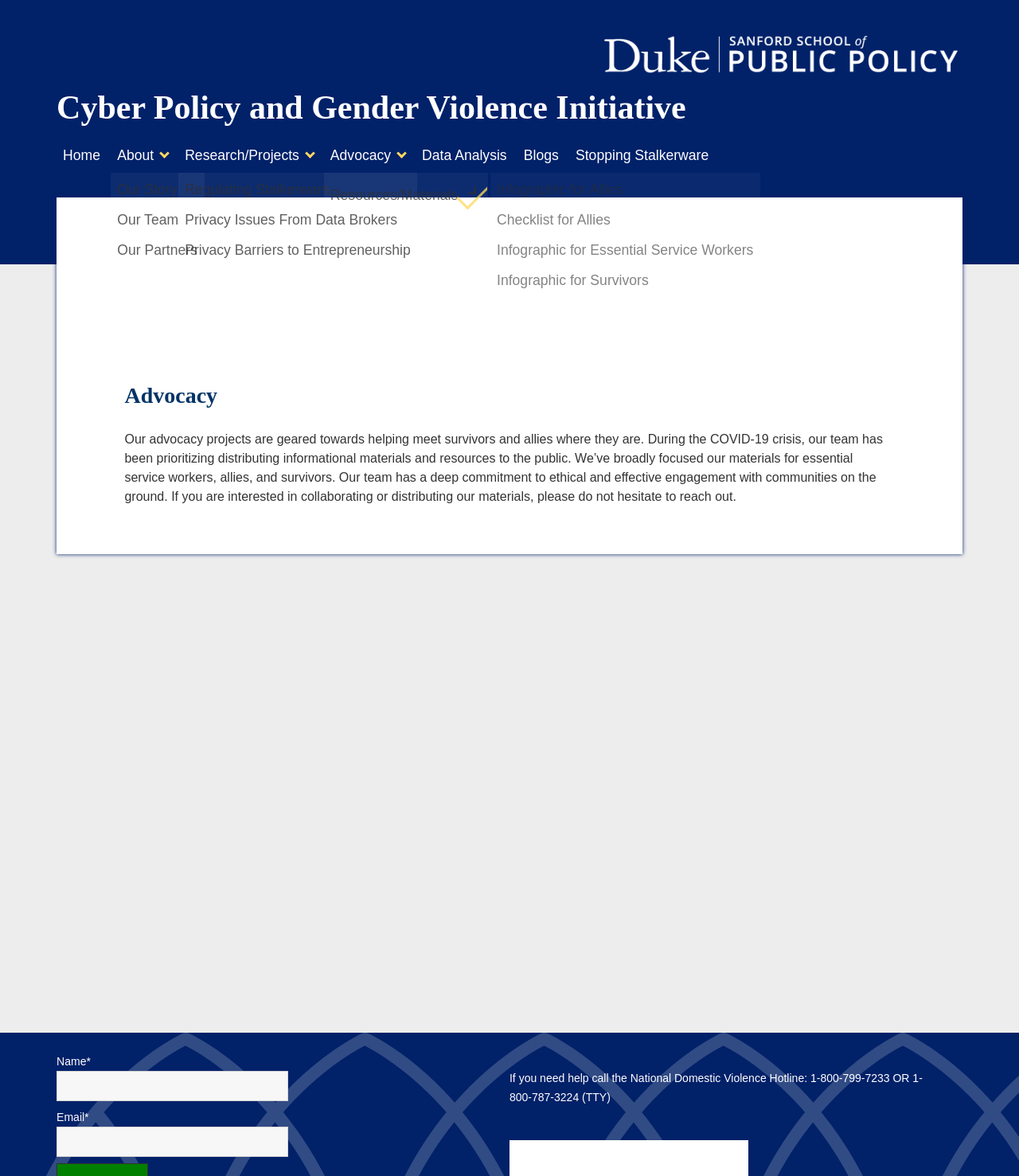Find the bounding box coordinates of the clickable region needed to perform the following instruction: "Fill in the Name field". The coordinates should be provided as four float numbers between 0 and 1, i.e., [left, top, right, bottom].

[0.056, 0.907, 0.283, 0.932]